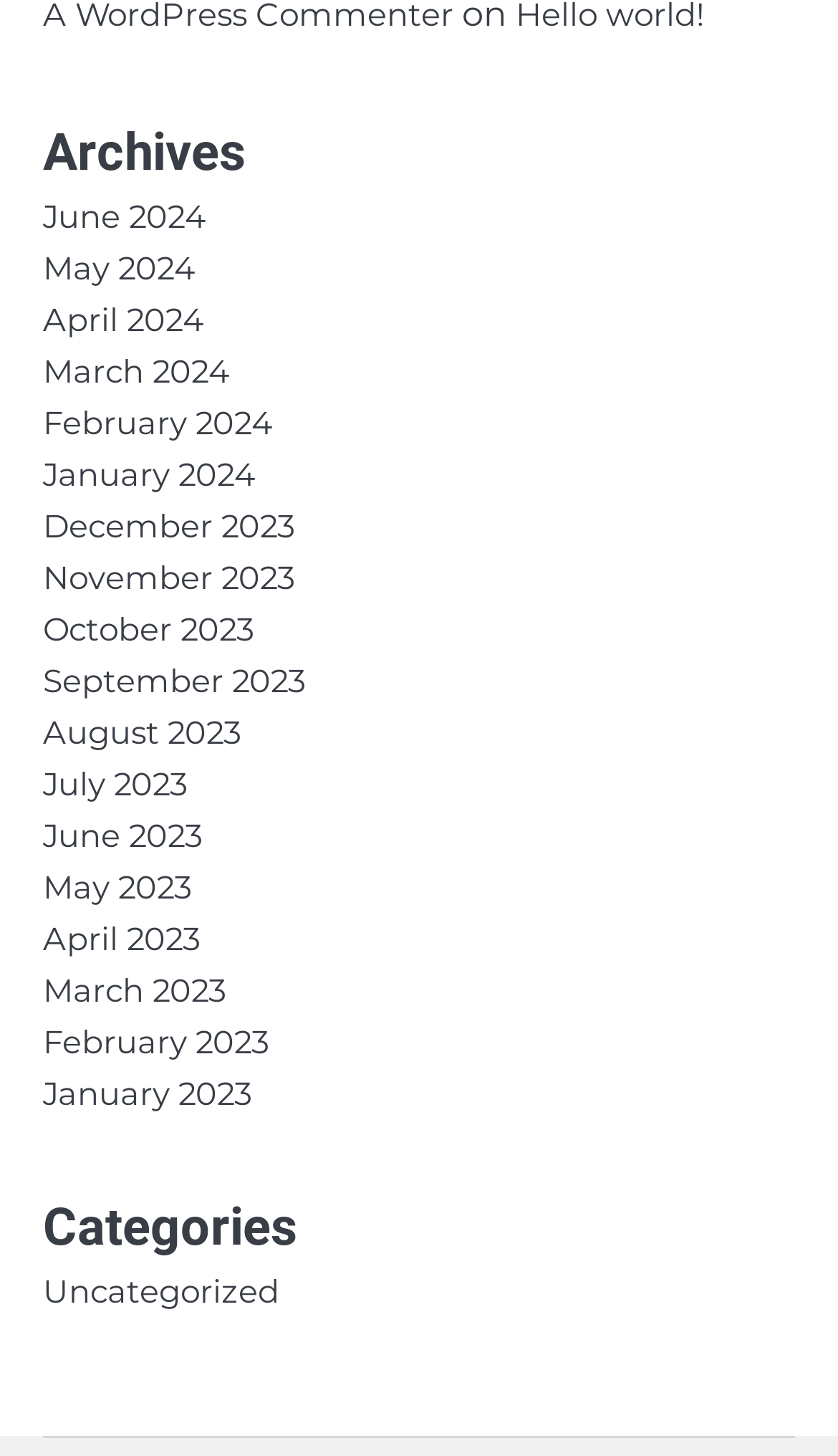Find the bounding box of the web element that fits this description: "Uncategorized".

[0.051, 0.875, 0.333, 0.901]